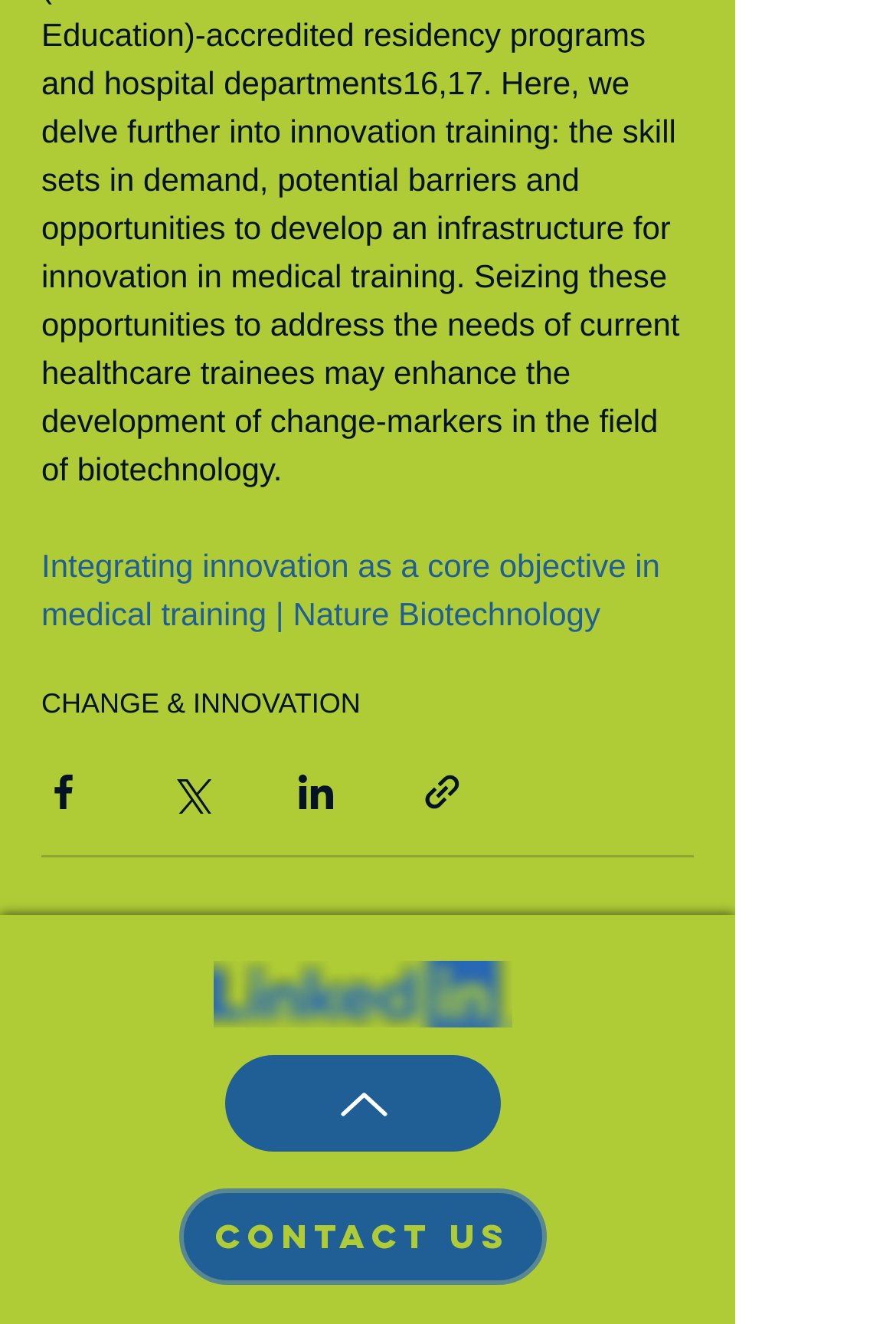Determine the coordinates of the bounding box that should be clicked to complete the instruction: "Contact us". The coordinates should be represented by four float numbers between 0 and 1: [left, top, right, bottom].

[0.2, 0.898, 0.61, 0.97]